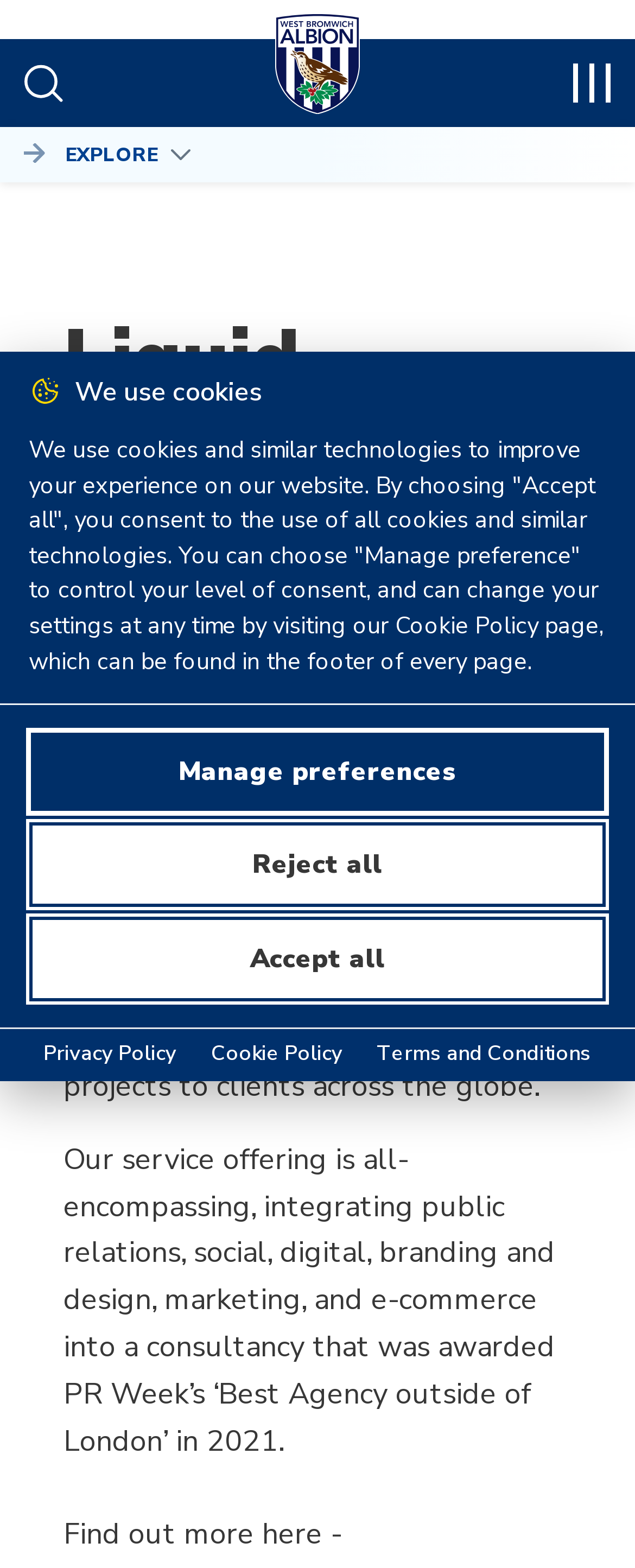Please answer the following question using a single word or phrase: 
What award did Liquid win in 2021?

PR Week’s ‘Best Agency outside of London’